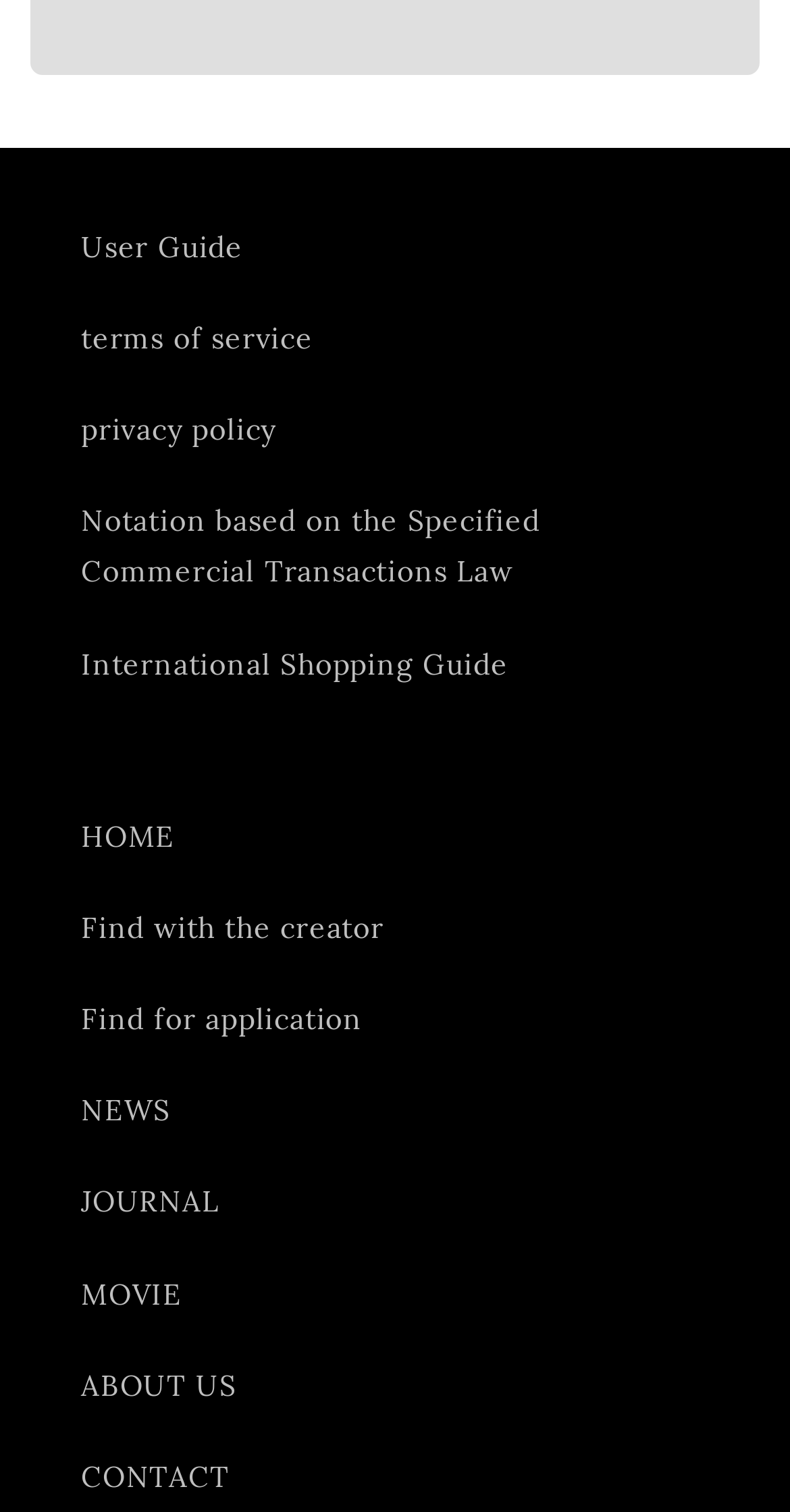Please reply with a single word or brief phrase to the question: 
What is the first link on the webpage?

User Guide